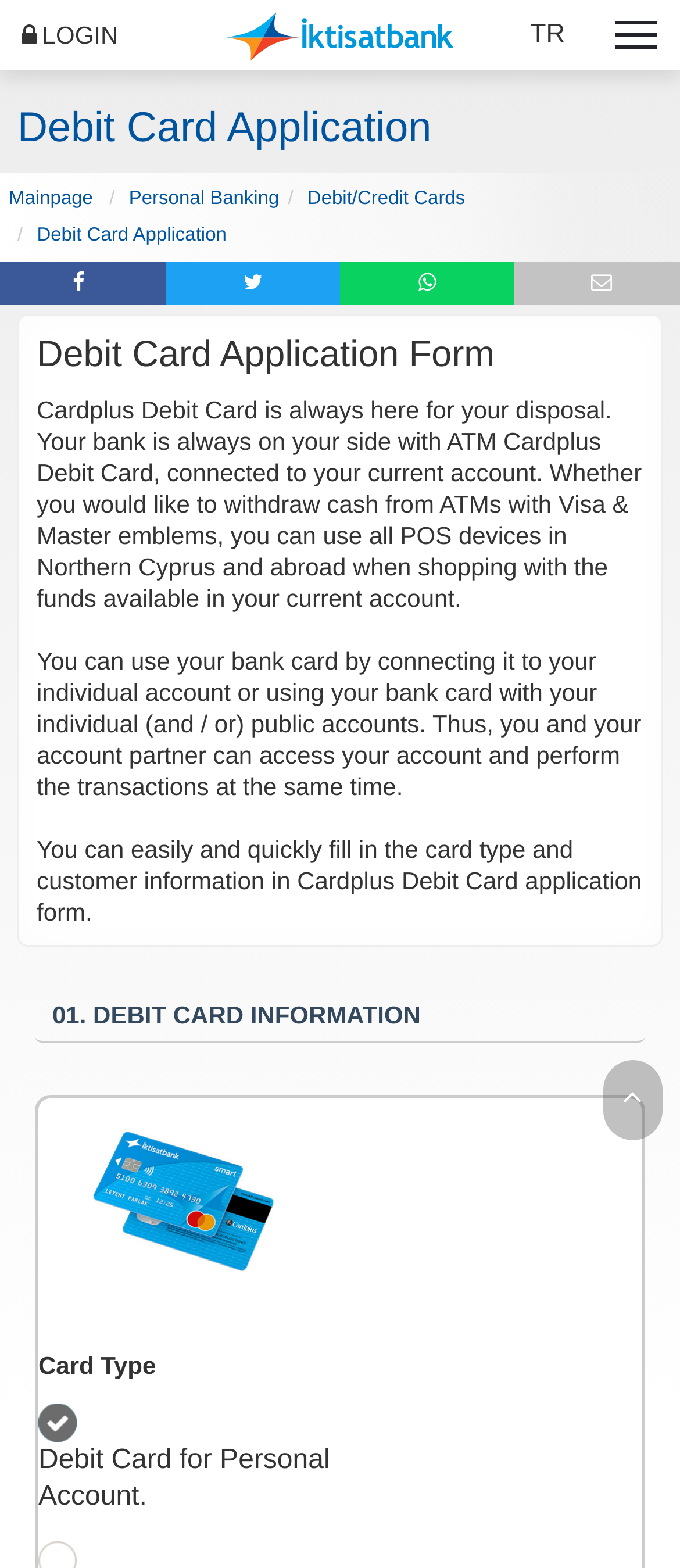What is the purpose of Cardplus Debit Card?
Using the picture, provide a one-word or short phrase answer.

Make purchases and withdraw cash